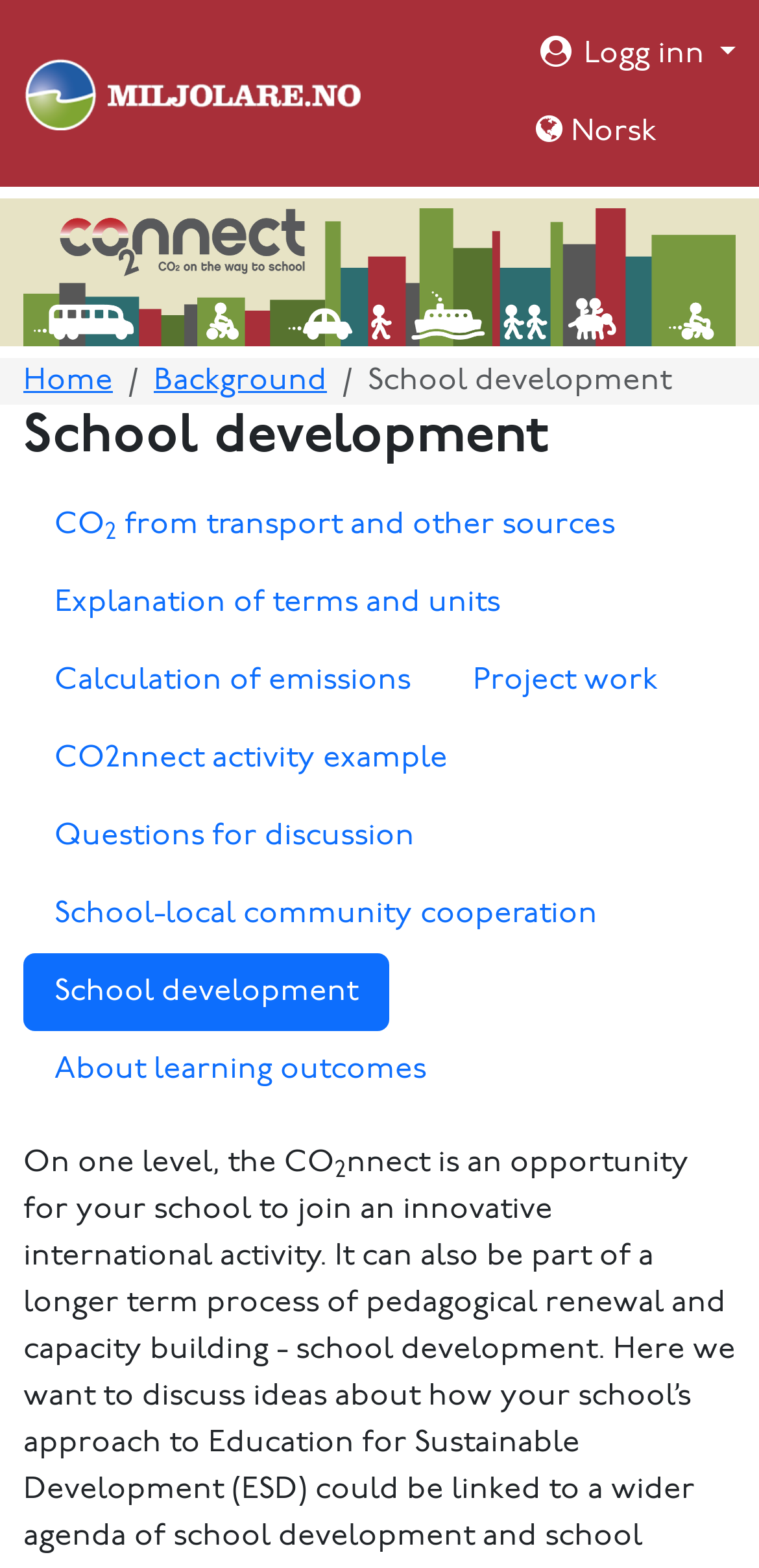Examine the image carefully and respond to the question with a detailed answer: 
What is the text of the main heading?

The main heading is located at [0.031, 0.258, 0.969, 0.3] and has the text 'School development'.